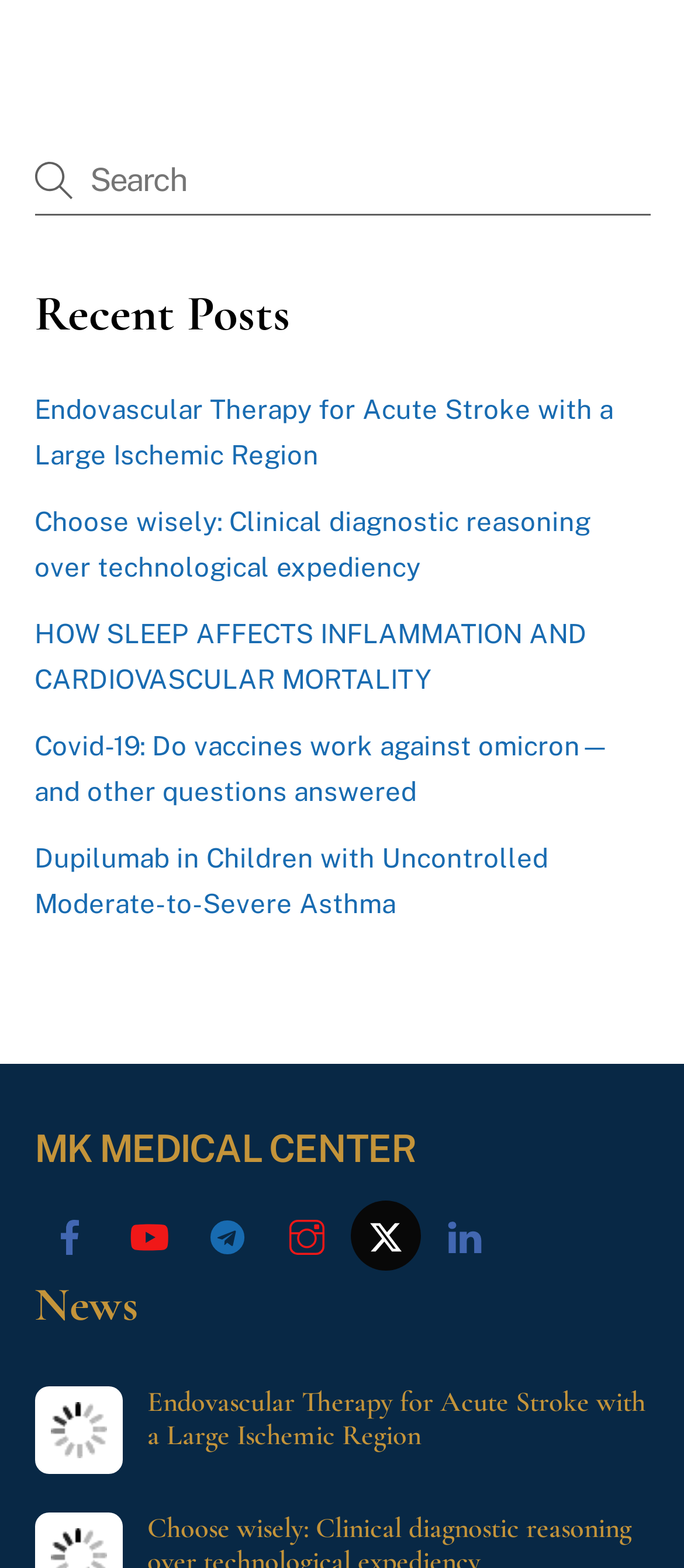Kindly provide the bounding box coordinates of the section you need to click on to fulfill the given instruction: "Read about Endovascular Therapy for Acute Stroke with a Large Ischemic Region".

[0.05, 0.251, 0.896, 0.299]